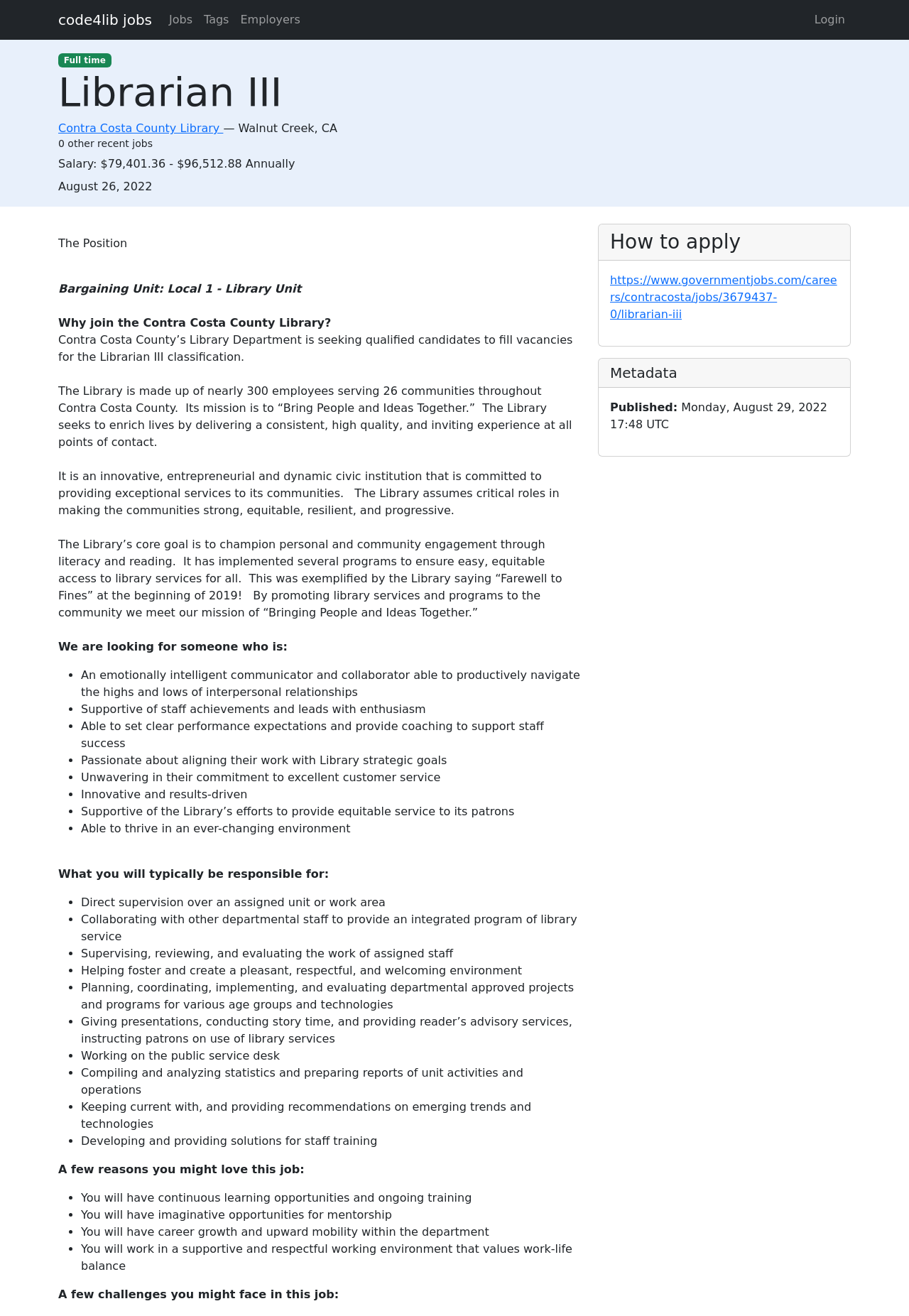Identify the bounding box of the UI element described as follows: "Contra Costa County Library". Provide the coordinates as four float numbers in the range of 0 to 1 [left, top, right, bottom].

[0.064, 0.092, 0.246, 0.103]